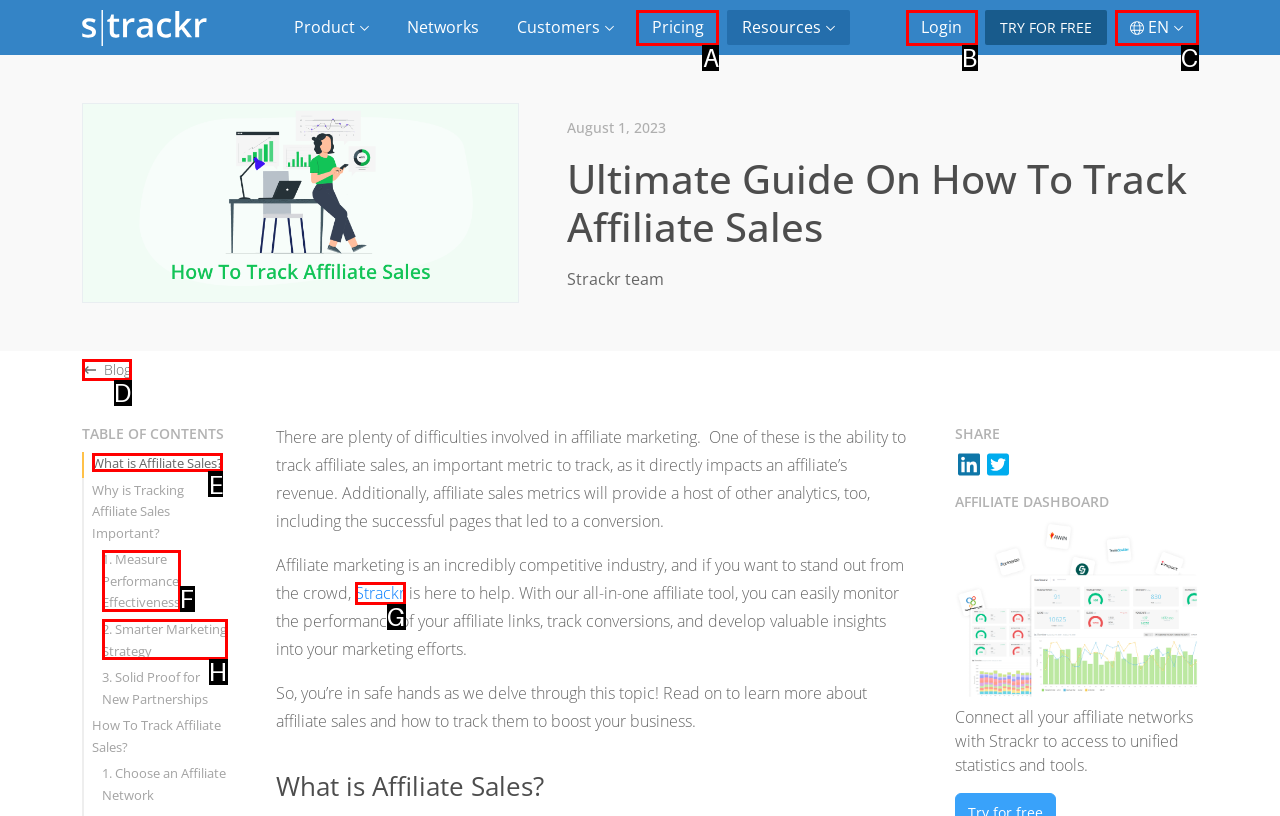Given the task: Learn more about 'What is Affiliate Sales?', point out the letter of the appropriate UI element from the marked options in the screenshot.

E